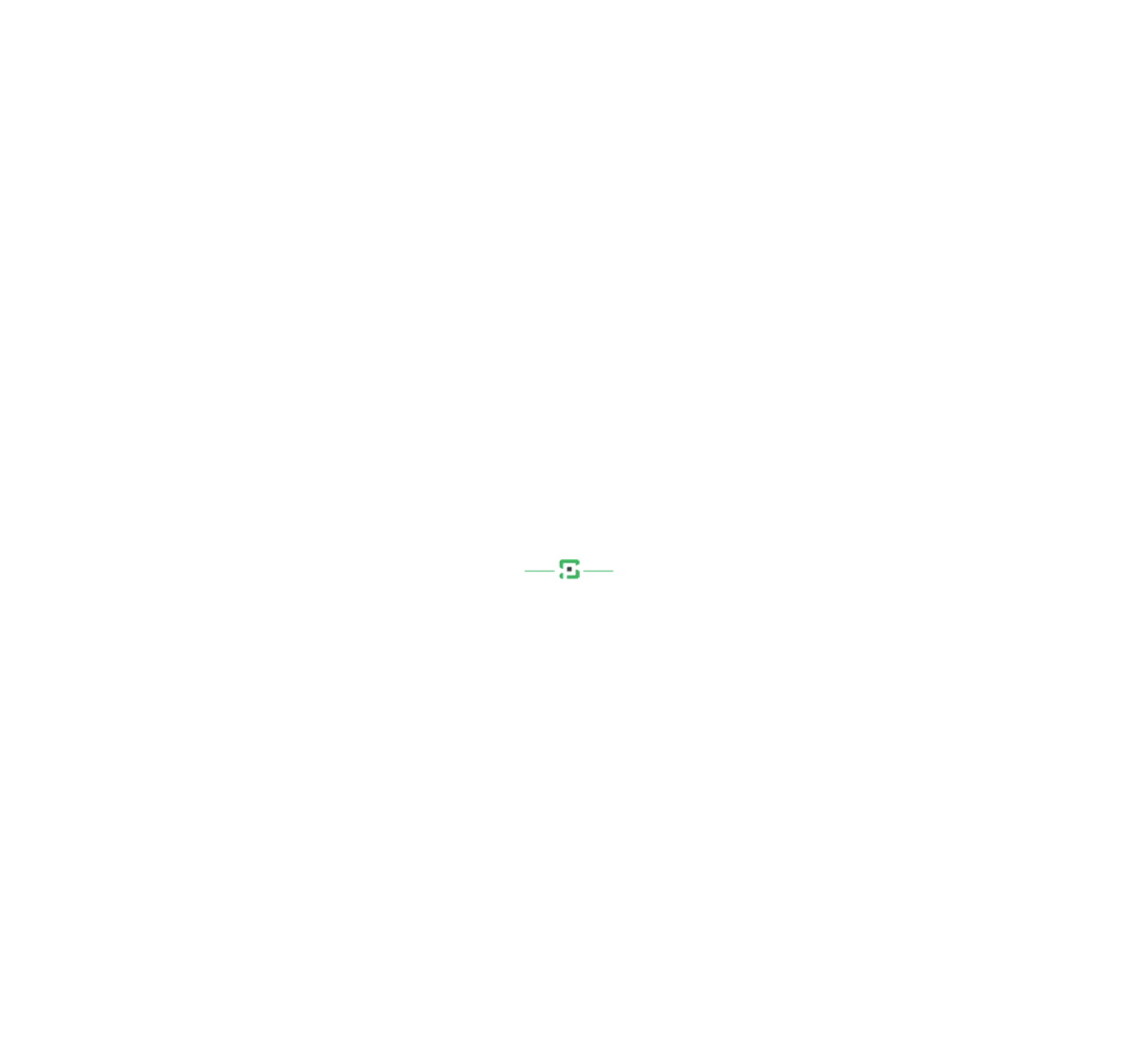Please answer the following question using a single word or phrase: 
What industries does Polymershapes serve?

Aerospace, Automotive, Building & Construction, etc.